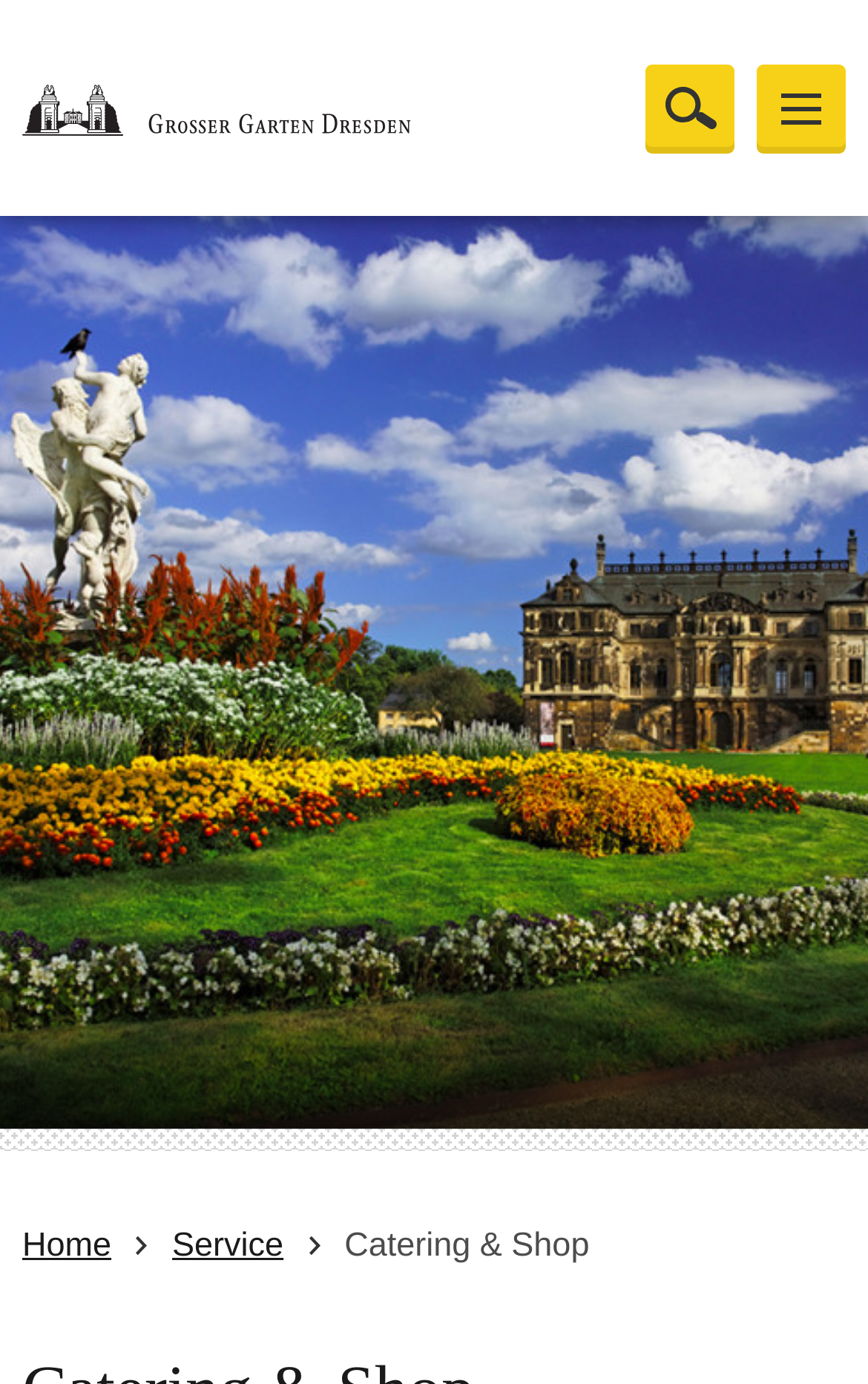Determine the bounding box coordinates for the HTML element described here: "Service".

[0.198, 0.886, 0.327, 0.913]